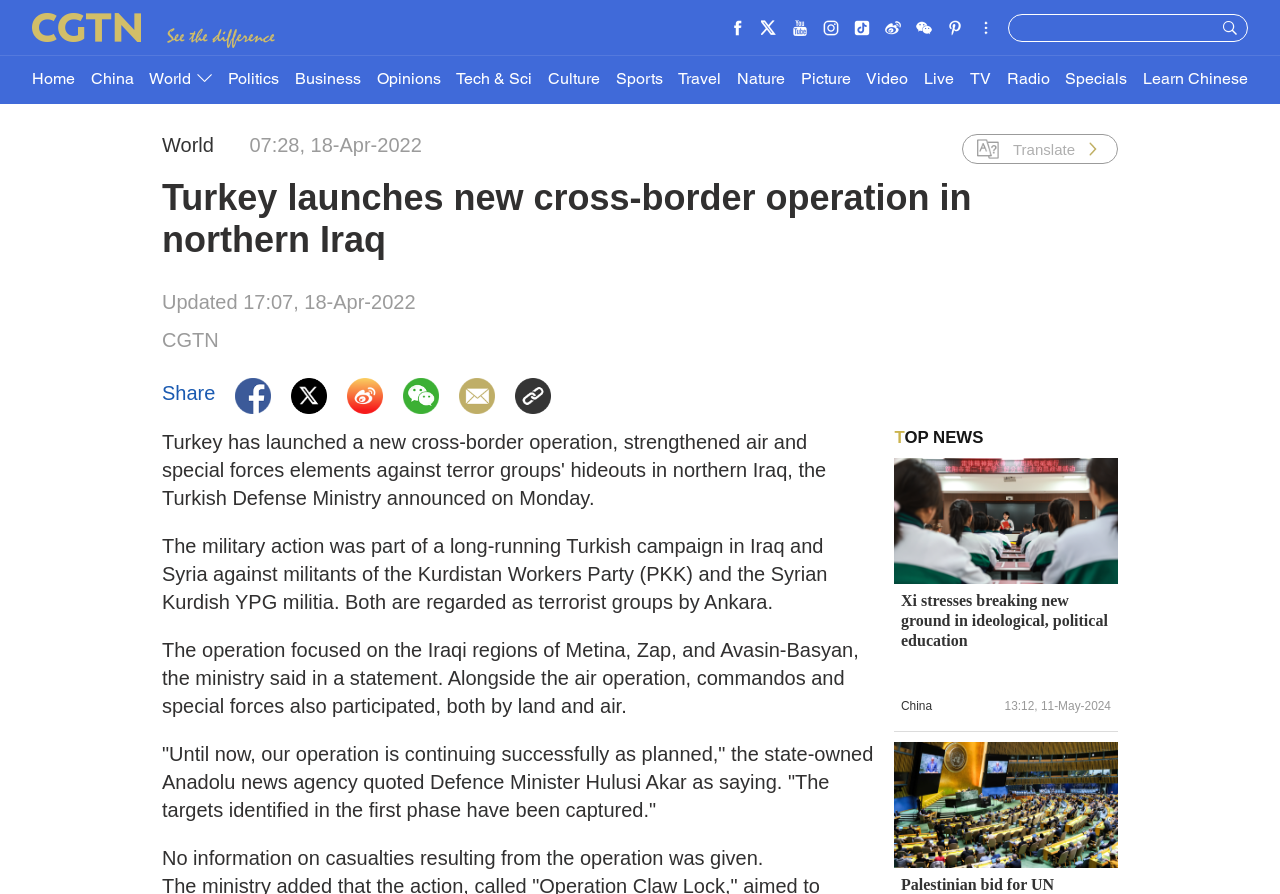What is the name of the news organization?
Based on the screenshot, respond with a single word or phrase.

CGTN